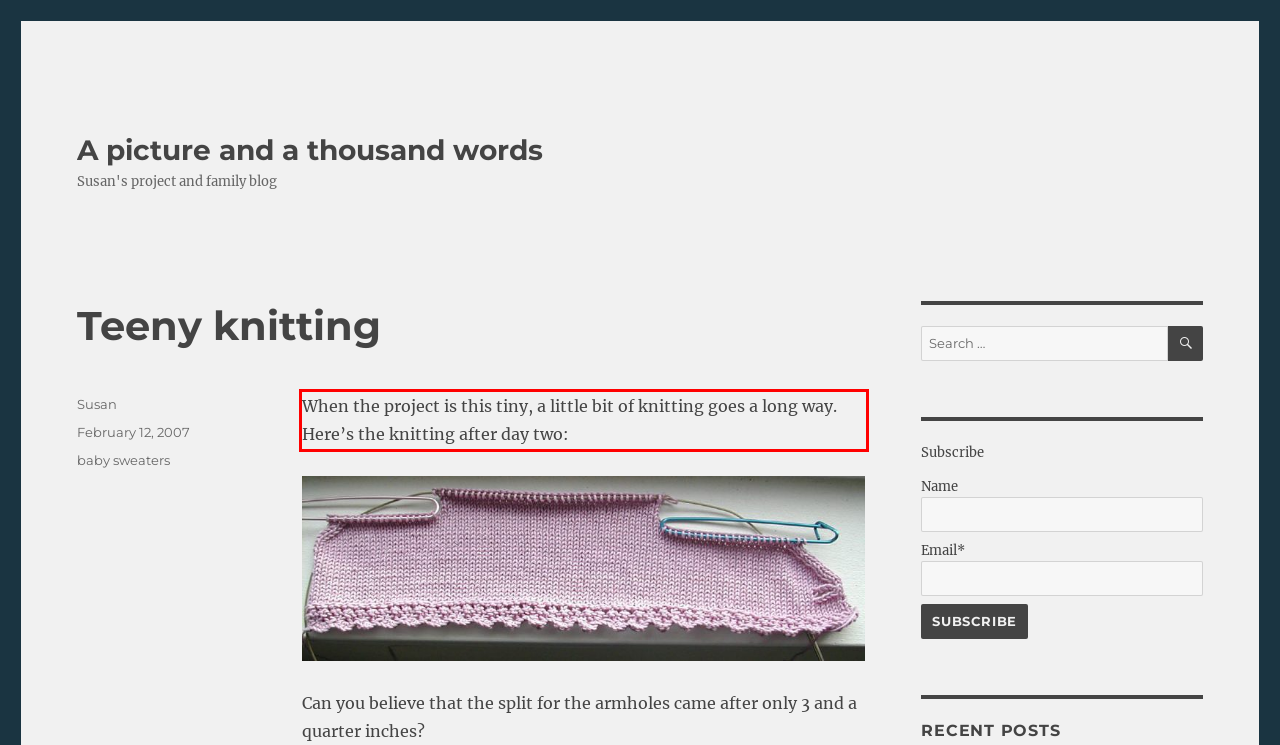Examine the webpage screenshot, find the red bounding box, and extract the text content within this marked area.

When the project is this tiny, a little bit of knitting goes a long way. Here’s the knitting after day two: